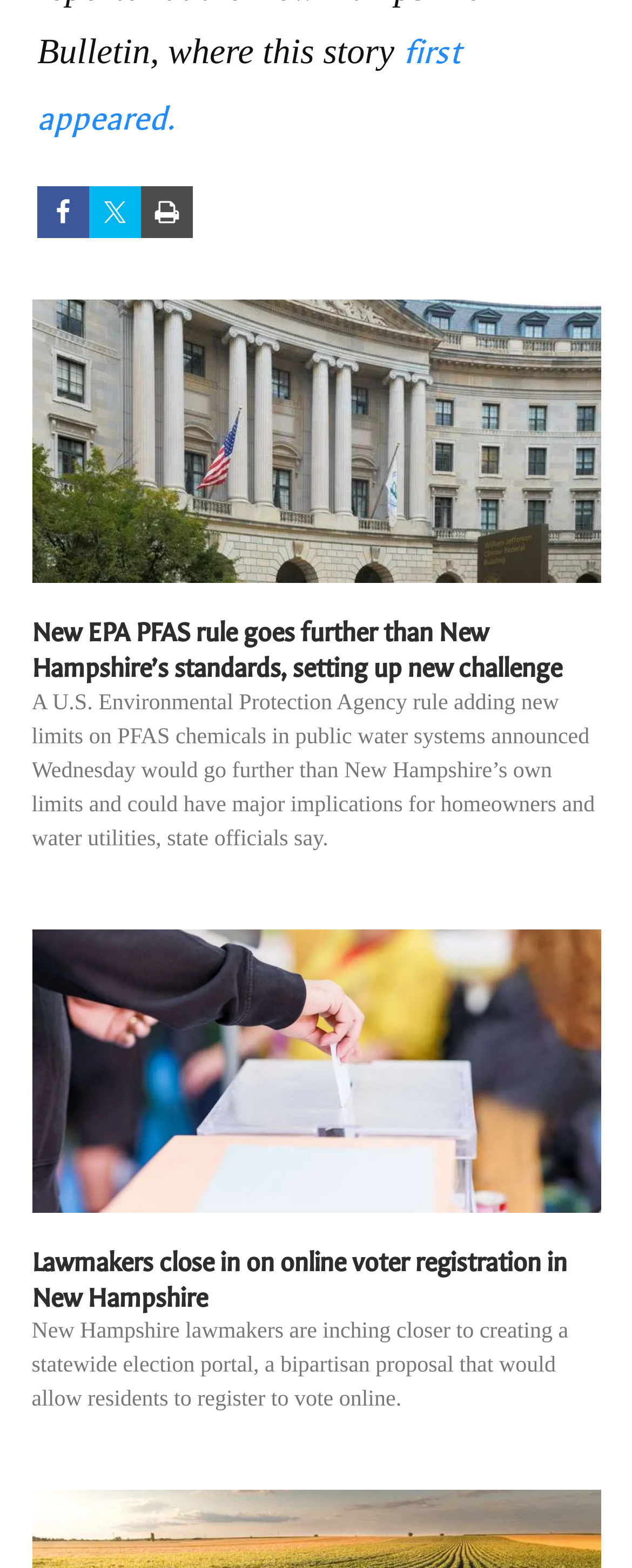Could you specify the bounding box coordinates for the clickable section to complete the following instruction: "Read the article about New EPA PFAS rule"?

[0.05, 0.393, 0.95, 0.437]